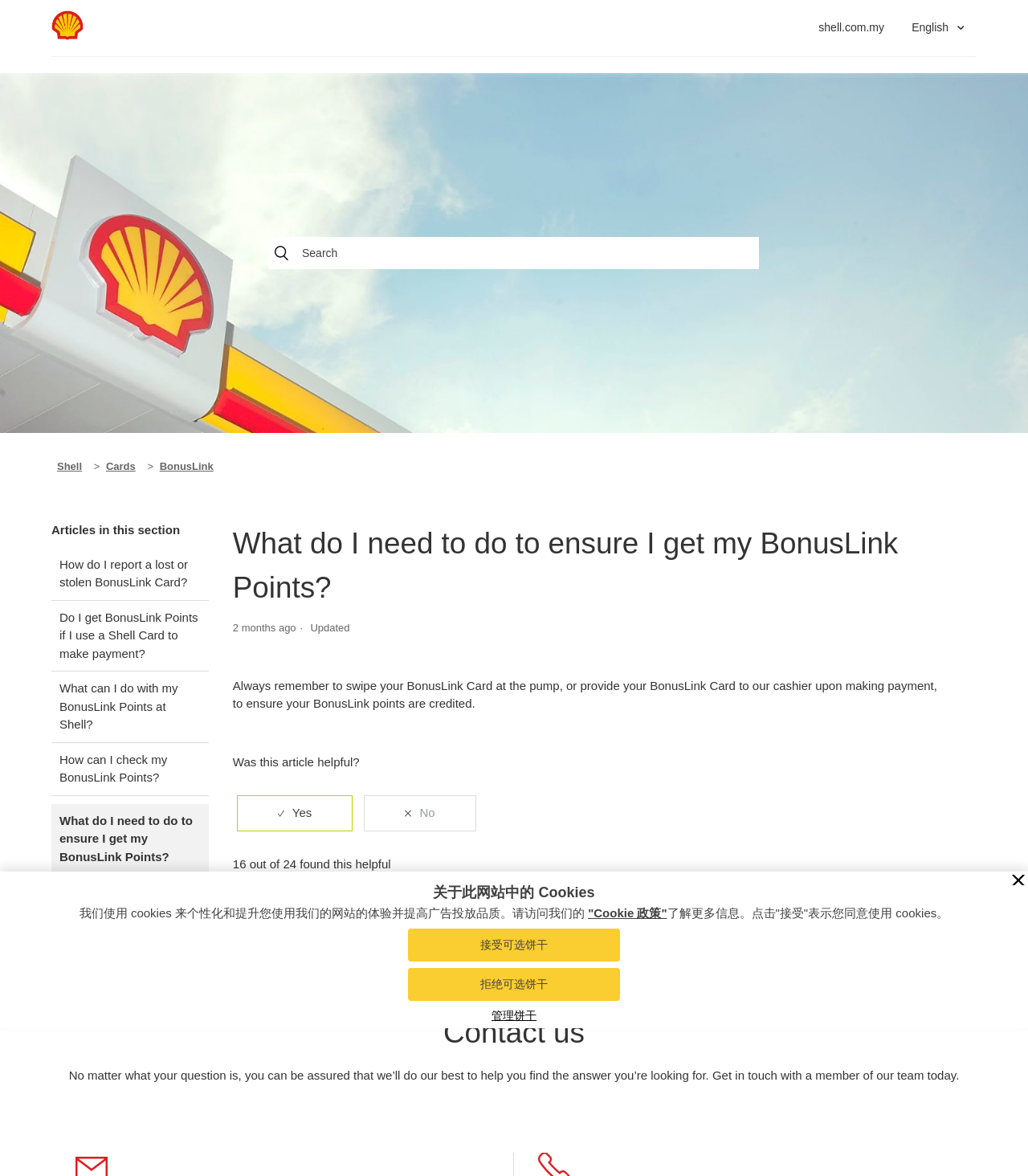Provide a short answer using a single word or phrase for the following question: 
What is the contact information of the website?

Get in touch with a member of our team today